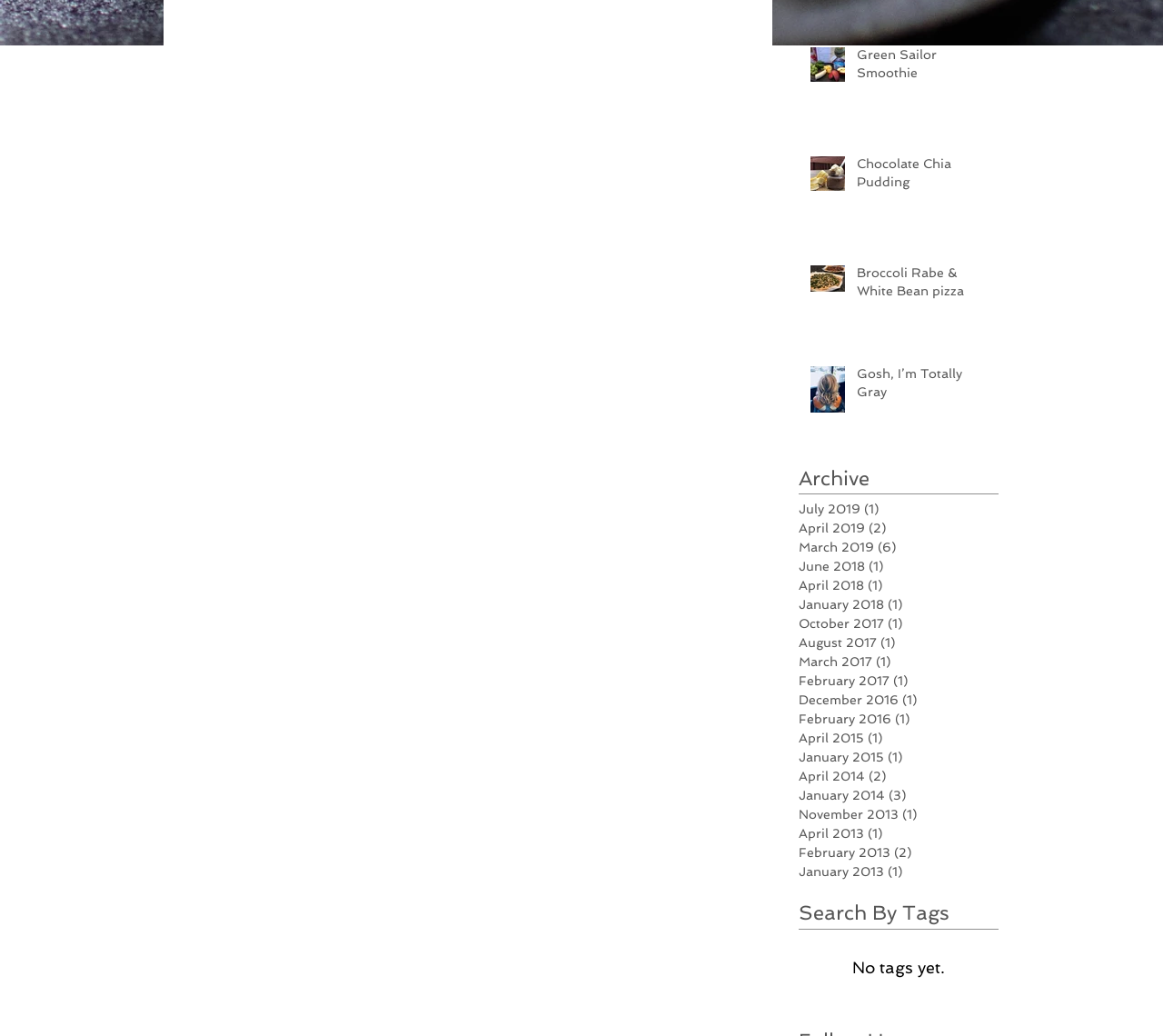Locate the bounding box coordinates of the item that should be clicked to fulfill the instruction: "Visit 'Burgis & Bullock' homepage".

None